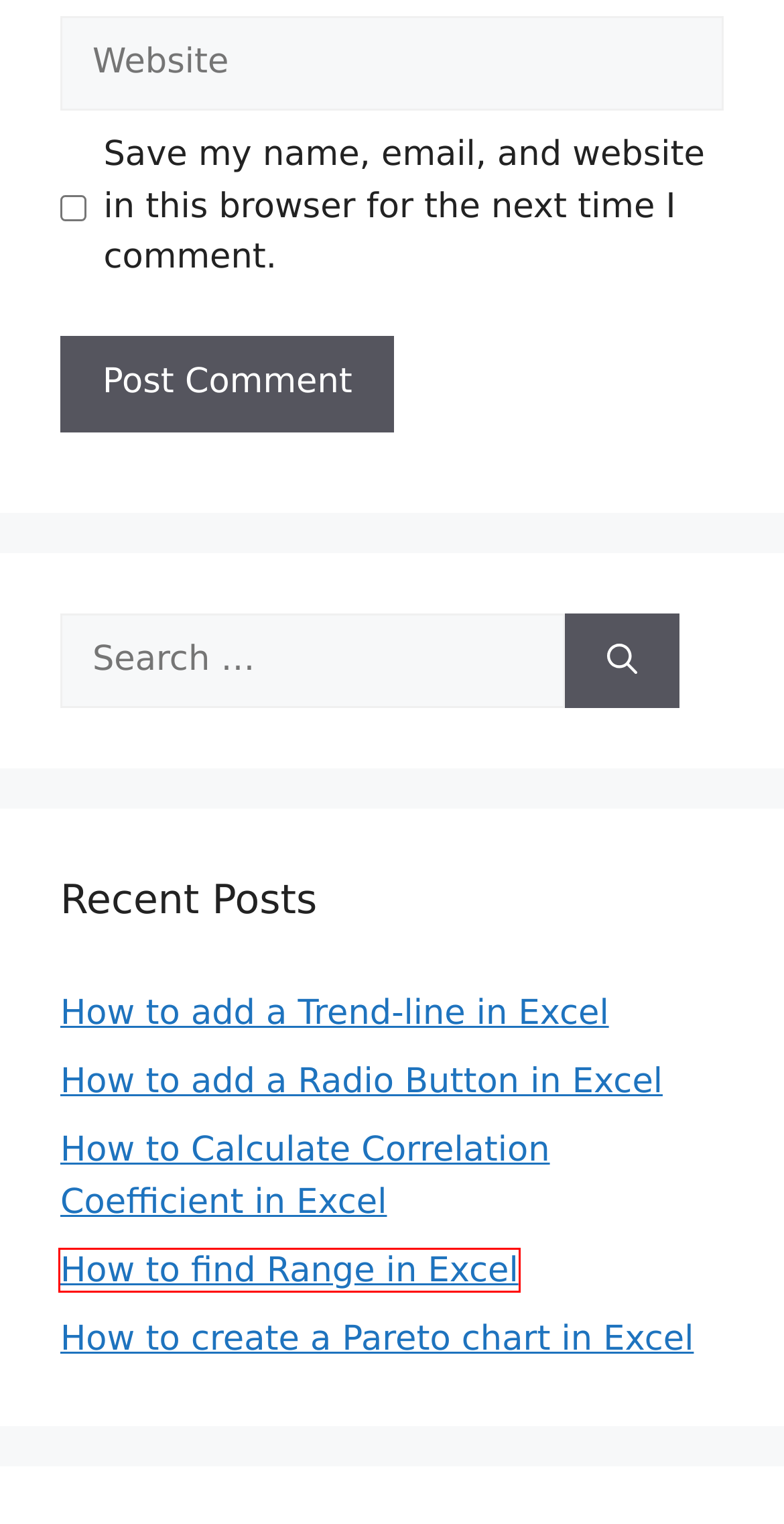Given a screenshot of a webpage with a red bounding box highlighting a UI element, choose the description that best corresponds to the new webpage after clicking the element within the red bounding box. Here are your options:
A. How to create a Pareto chart in Excel - Grind Excel
B. Complete guide on how to hide rows based on the cell value in excel Archives - Grind Excel
C. Excel tutorial on How to hide rows based on the cell value Archives - Grind Excel
D. How to add a Radio Button in Excel - Grind Excel
E. How to highlight Excel duplicates in different colors - Grind Excel
F. How to Calculate Correlation Coefficient in Excel - Grind Excel
G. Amos Gikunda, Author at Grind Excel
H. How to find Range in Excel - Grind Excel

H